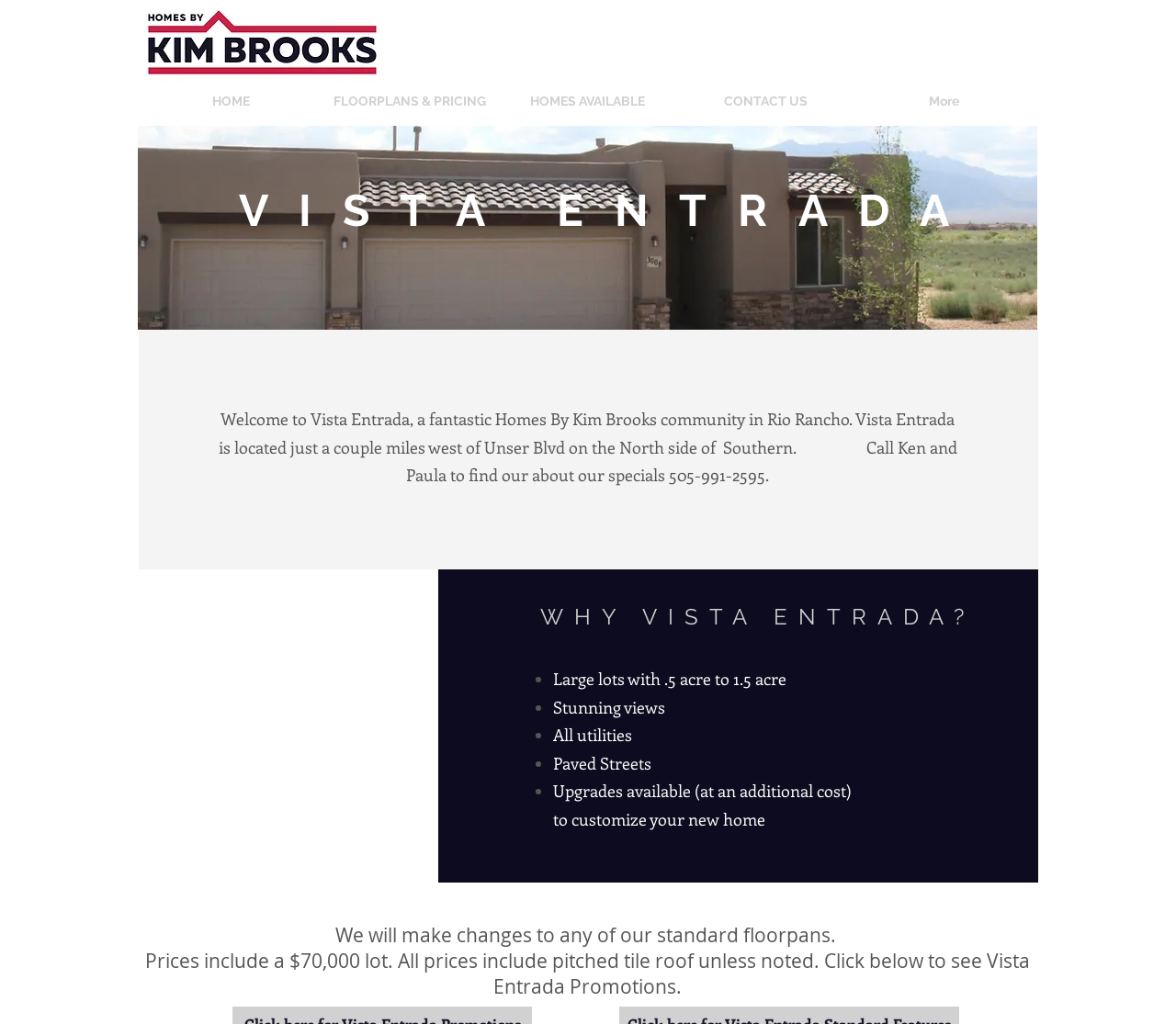What is the location of Vista Entrada?
Using the image, provide a concise answer in one word or a short phrase.

Rio Rancho